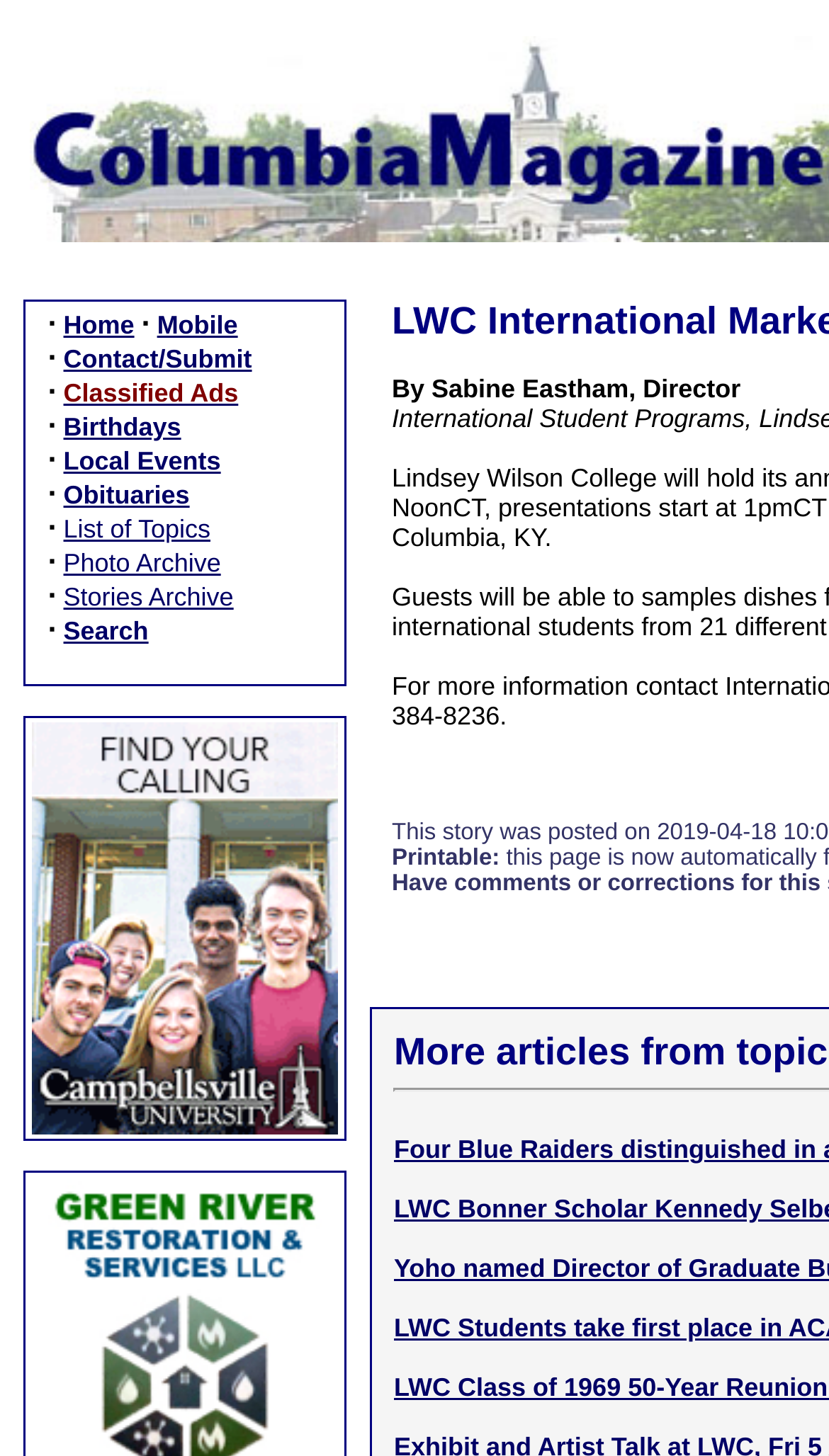Determine the bounding box coordinates of the clickable region to follow the instruction: "Click on the Hicklebee's logo".

None